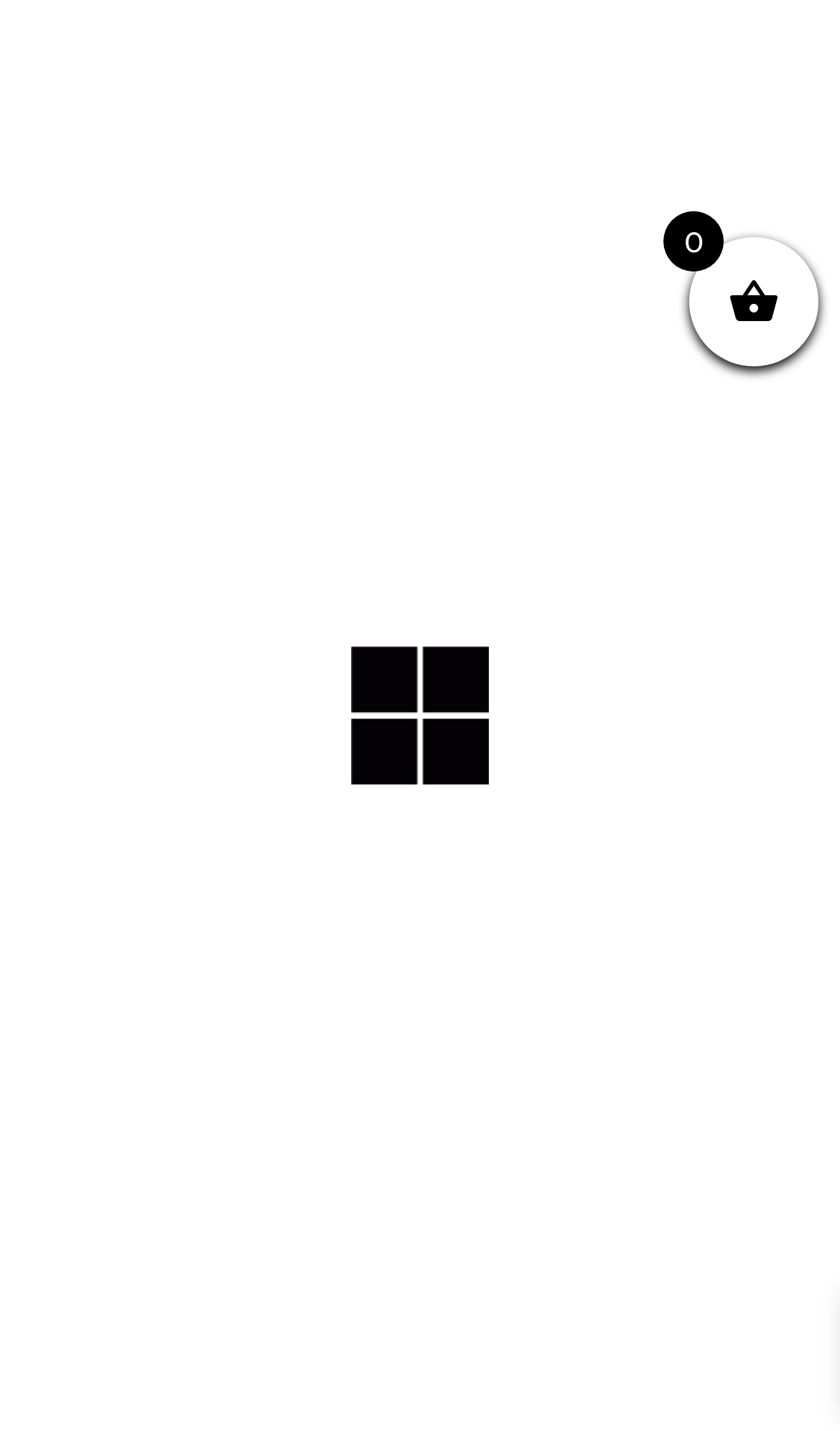Please find the bounding box for the UI element described by: "name="name" placeholder="Name"".

None